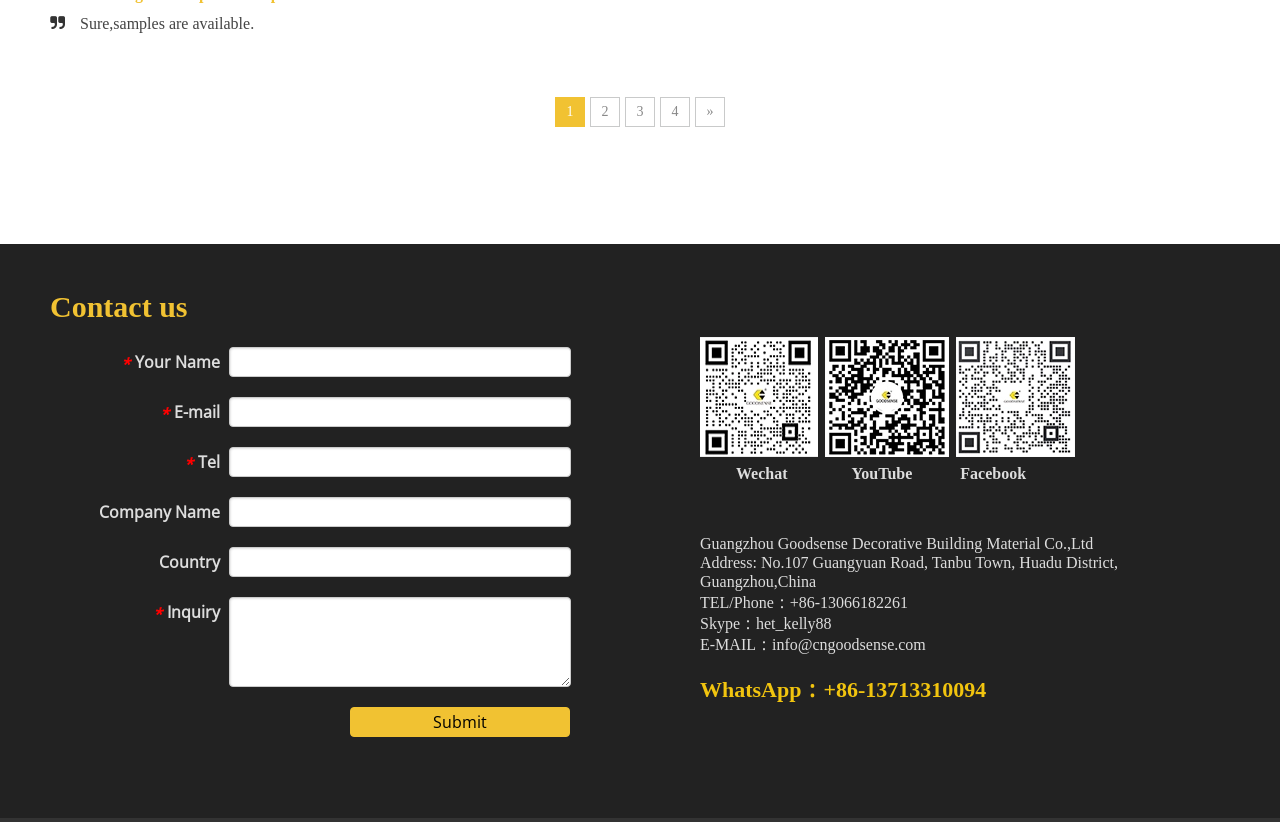Please provide the bounding box coordinates for the element that needs to be clicked to perform the following instruction: "Click the '2' link". The coordinates should be given as four float numbers between 0 and 1, i.e., [left, top, right, bottom].

[0.461, 0.118, 0.484, 0.155]